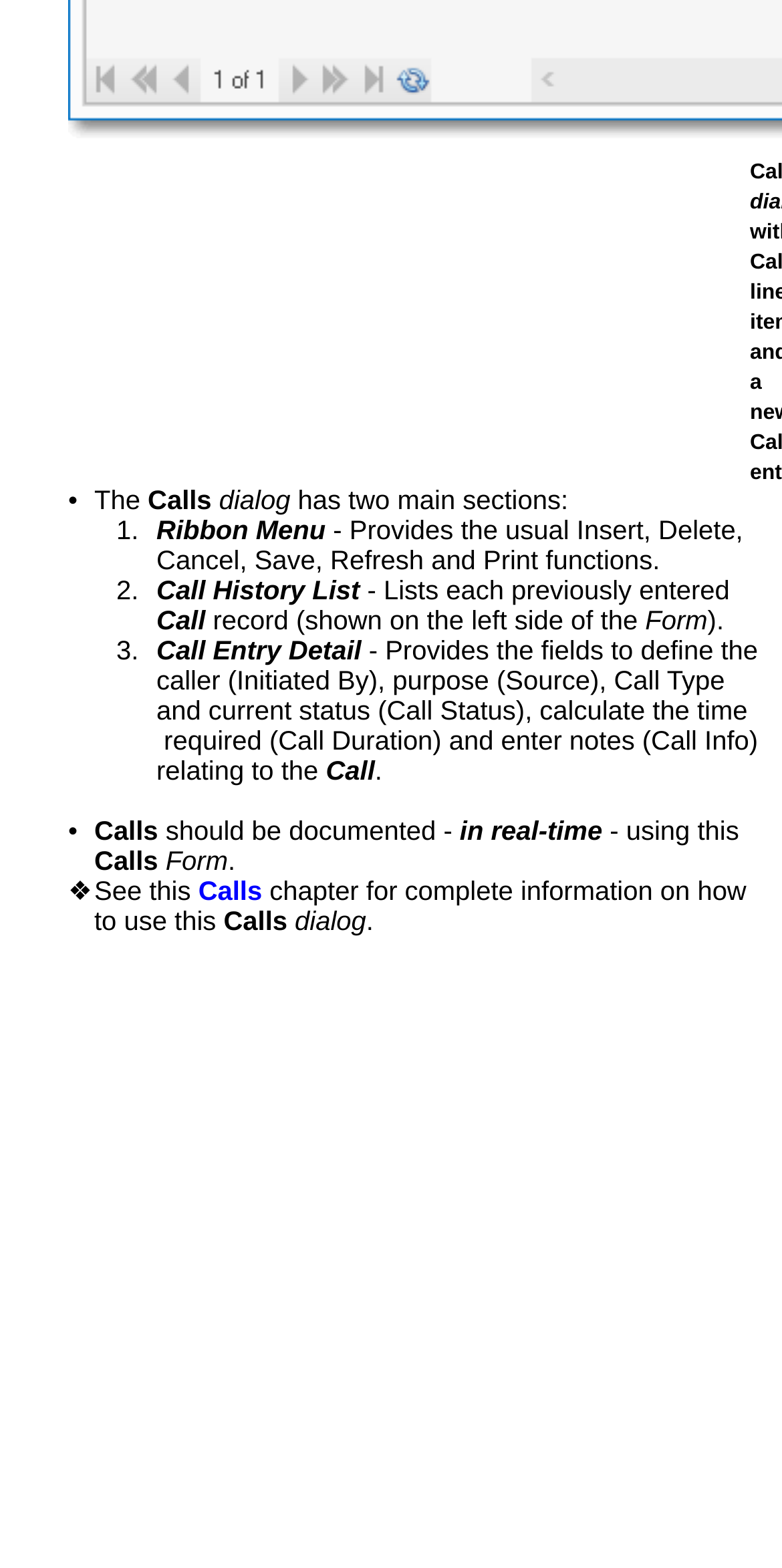Using the information in the image, could you please answer the following question in detail:
What is the name of the chapter that provides complete information on how to use the Calls dialog?

The webpage mentions that there is a chapter called 'Calls' that provides complete information on how to use the Calls dialog. This chapter is likely a part of a larger documentation or user guide.